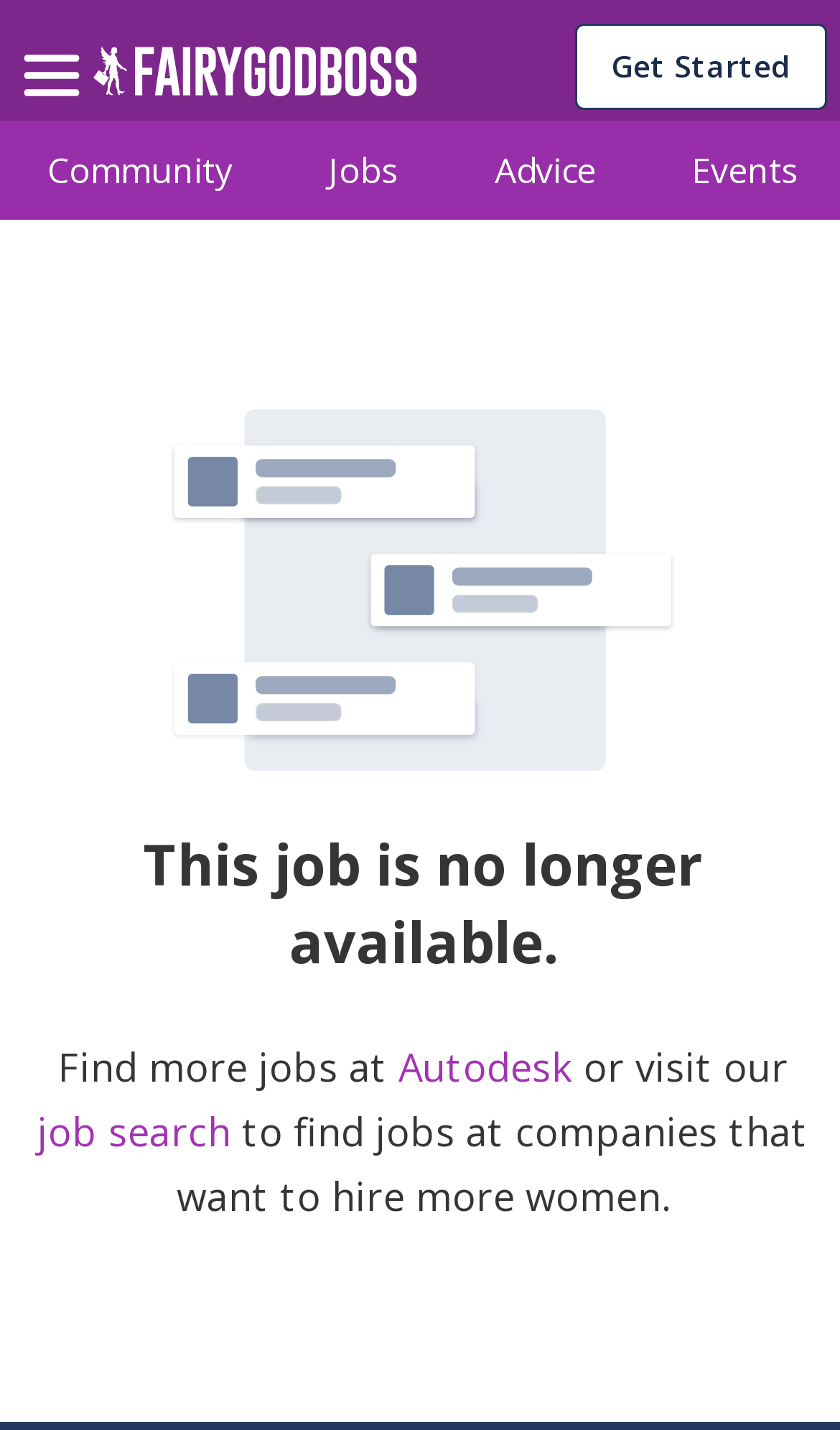Based on the provided description, "Get Started", find the bounding box of the corresponding UI element in the screenshot.

[0.685, 0.017, 0.985, 0.077]